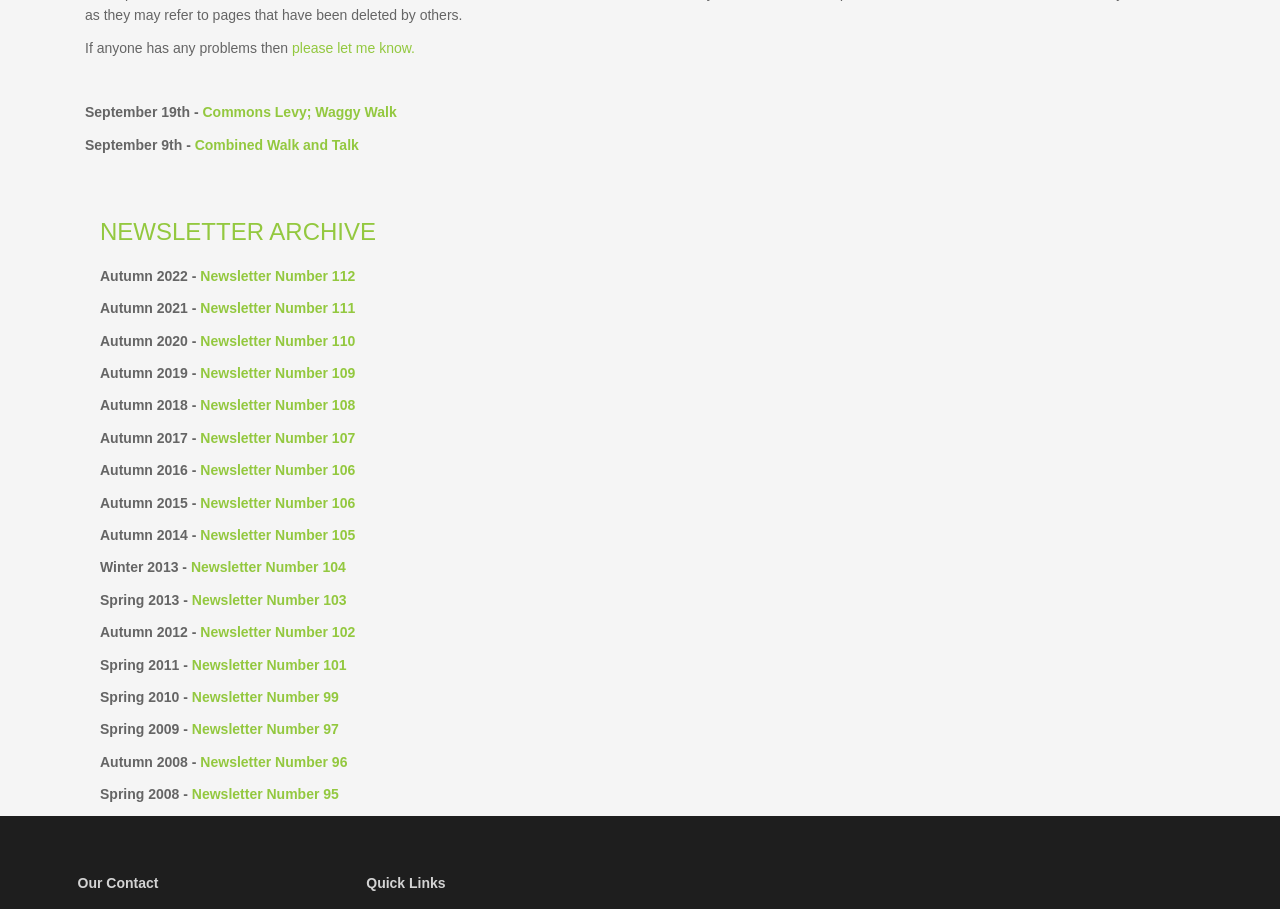Please give the bounding box coordinates of the area that should be clicked to fulfill the following instruction: "check Autumn 2022 newsletter". The coordinates should be in the format of four float numbers from 0 to 1, i.e., [left, top, right, bottom].

[0.157, 0.295, 0.278, 0.312]